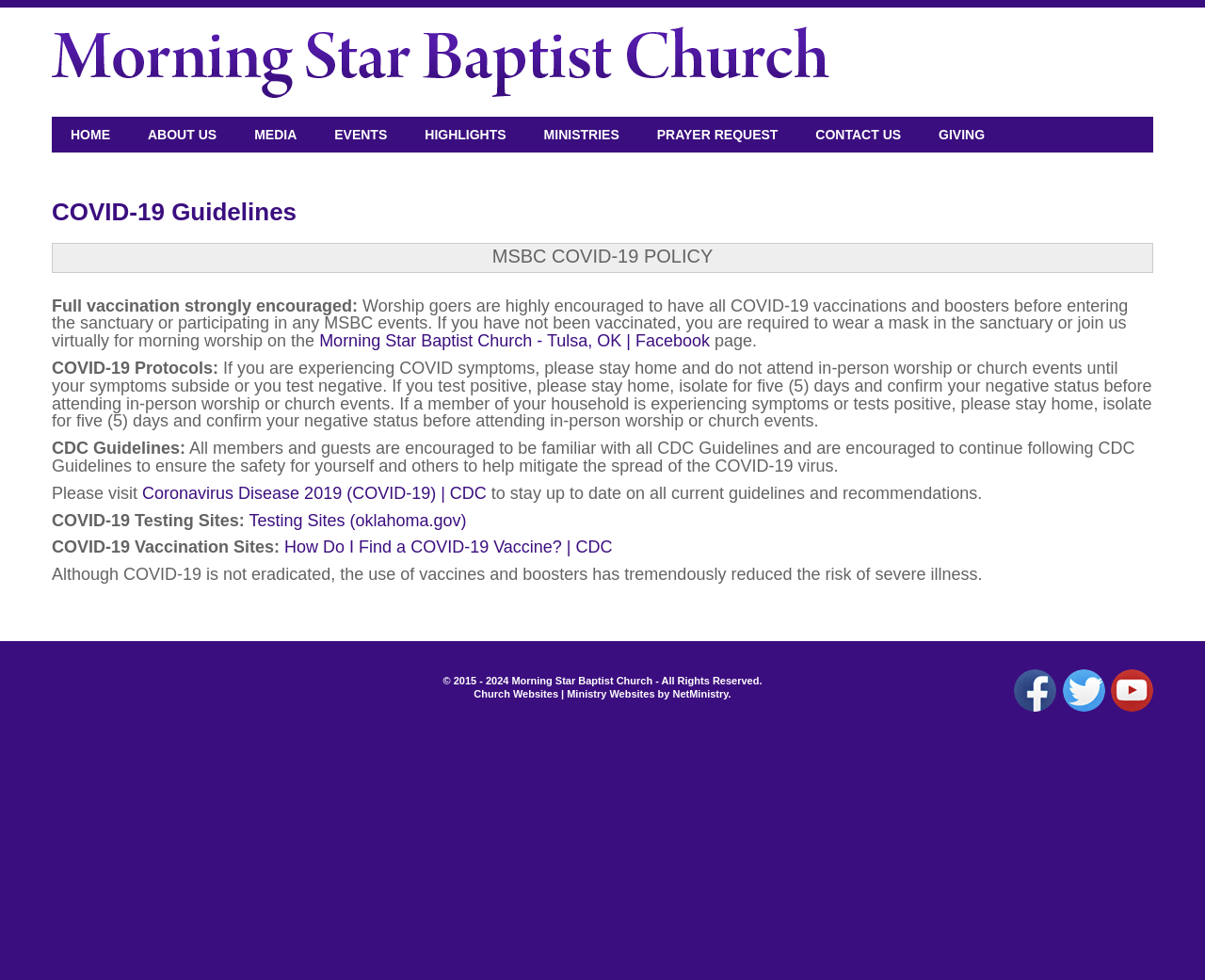Provide a thorough summary of the webpage.

This webpage is for Morning Star Baptist Church, with a prominent link to the church's website at the top left corner, accompanied by a church logo image. Below this, there is a horizontal navigation menu with 9 links: HOME, ABOUT US, MEDIA, EVENTS, HIGHLIGHTS, MINISTRIES, PRAYER REQUEST, CONTACT US, and GIVING.

The main content of the page is focused on COVID-19 guidelines, with a heading "COVID-19 Guidelines" at the top. Below this, there is a section explaining the church's COVID-19 policy, which strongly encourages full vaccination and requires masks for unvaccinated individuals. This section also includes a link to the church's Facebook page.

Further down, there are sections outlining COVID-19 protocols, including guidelines for those experiencing symptoms, testing positive, or having a household member with symptoms. The page also provides links to CDC guidelines and COVID-19 testing and vaccination sites.

At the bottom of the page, there are social media links to Facebook, Twitter, and YouTube, accompanied by their respective logo images. Additionally, there is a copyright notice and a credit to NetMinistry for the church website.